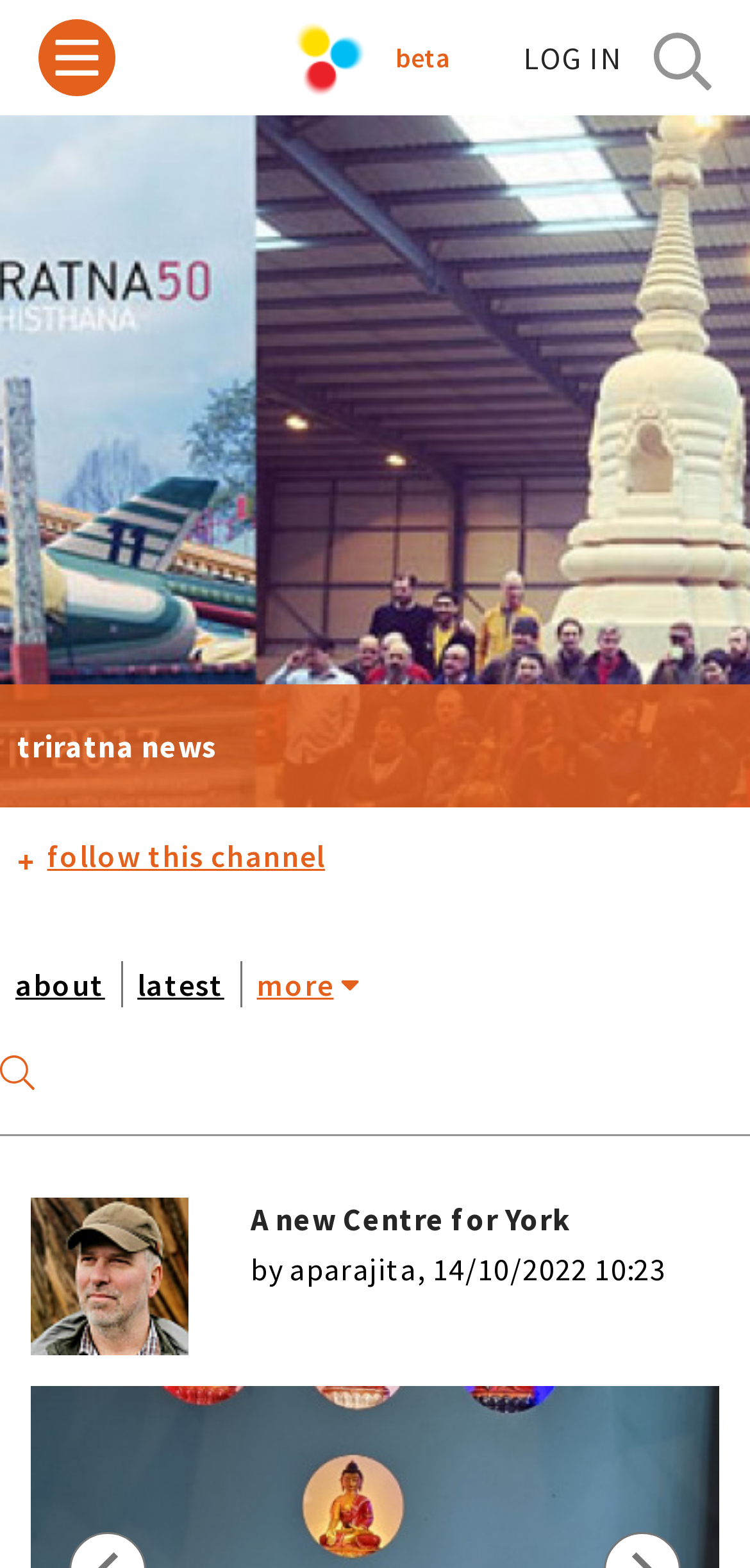Please determine the bounding box coordinates of the section I need to click to accomplish this instruction: "Go to the home page".

[0.003, 0.075, 0.048, 0.135]